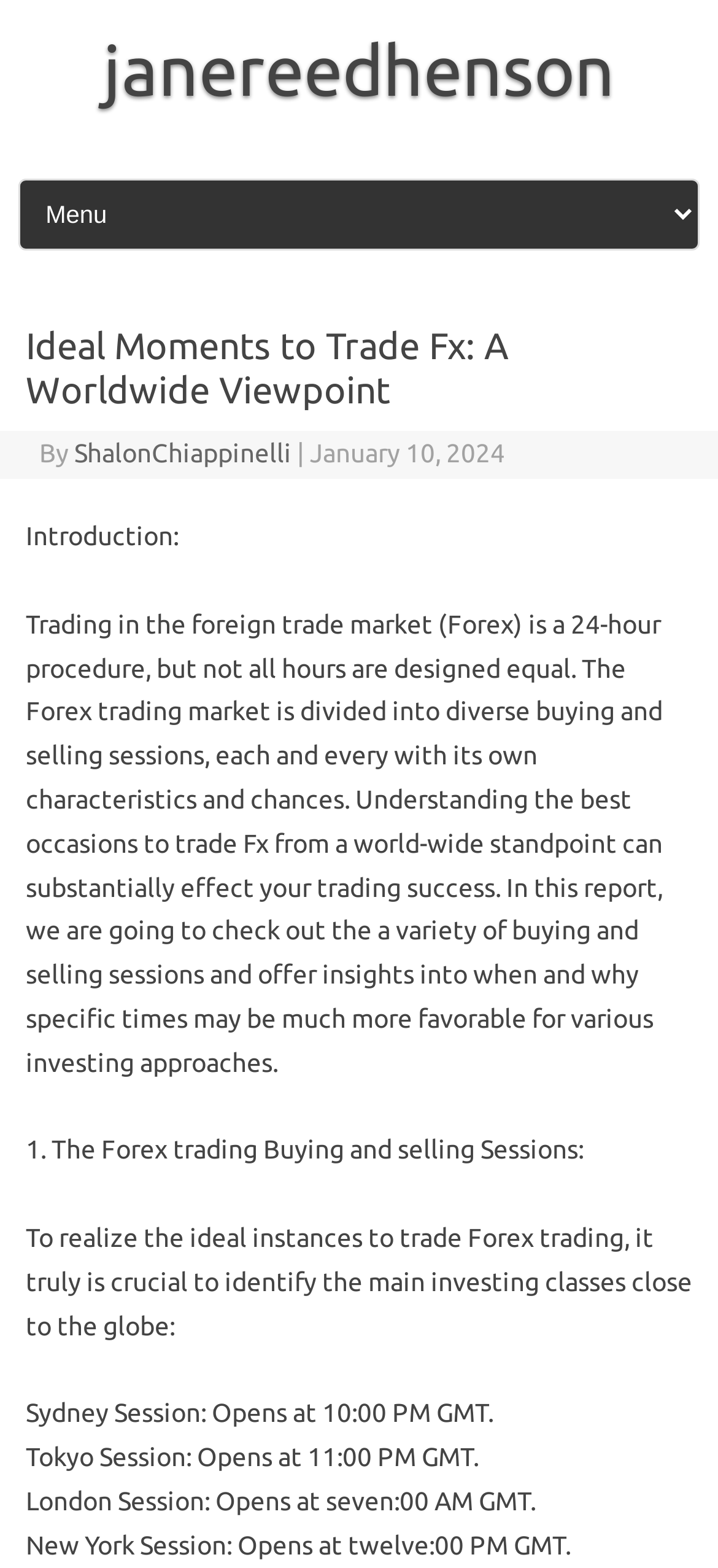Please analyze the image and give a detailed answer to the question:
How many Forex trading sessions are mentioned?

The article mentions four Forex trading sessions: Sydney Session, Tokyo Session, London Session, and New York Session. These sessions are described as having different characteristics and opportunities.